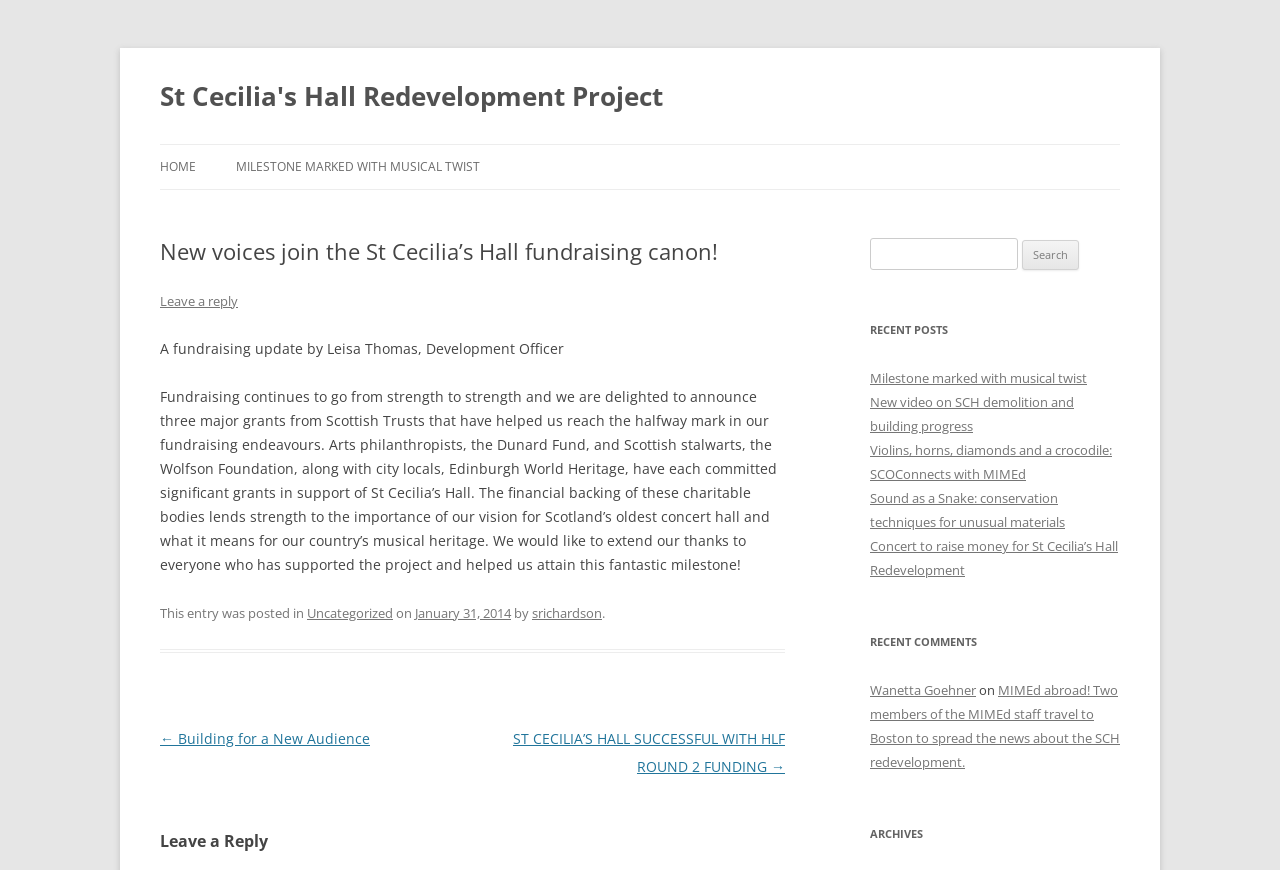Determine the bounding box coordinates for the UI element described. Format the coordinates as (top-left x, top-left y, bottom-right x, bottom-right y) and ensure all values are between 0 and 1. Element description: Leave a reply

[0.125, 0.335, 0.186, 0.356]